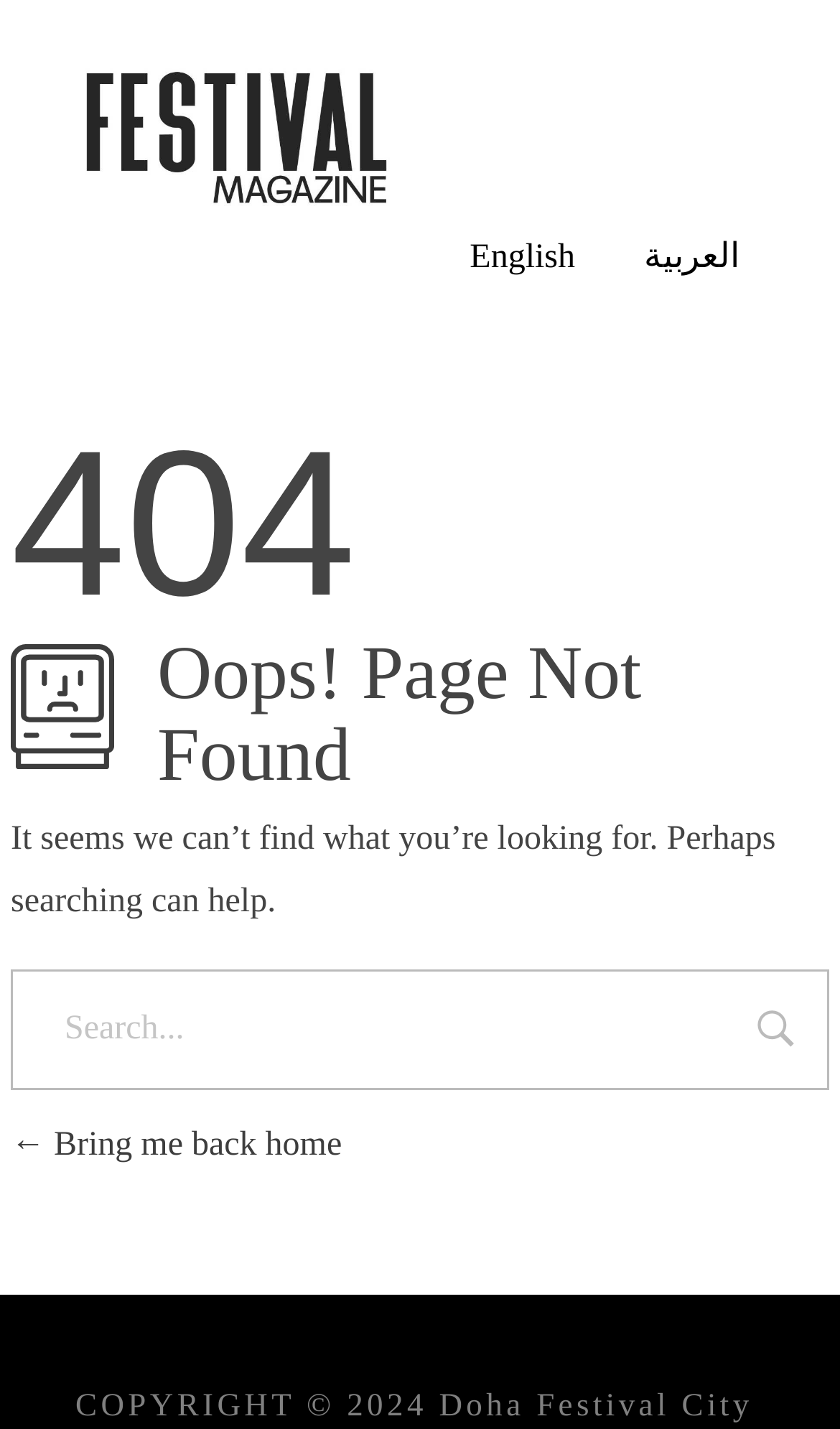What is the copyright year of the webpage?
Your answer should be a single word or phrase derived from the screenshot.

2024